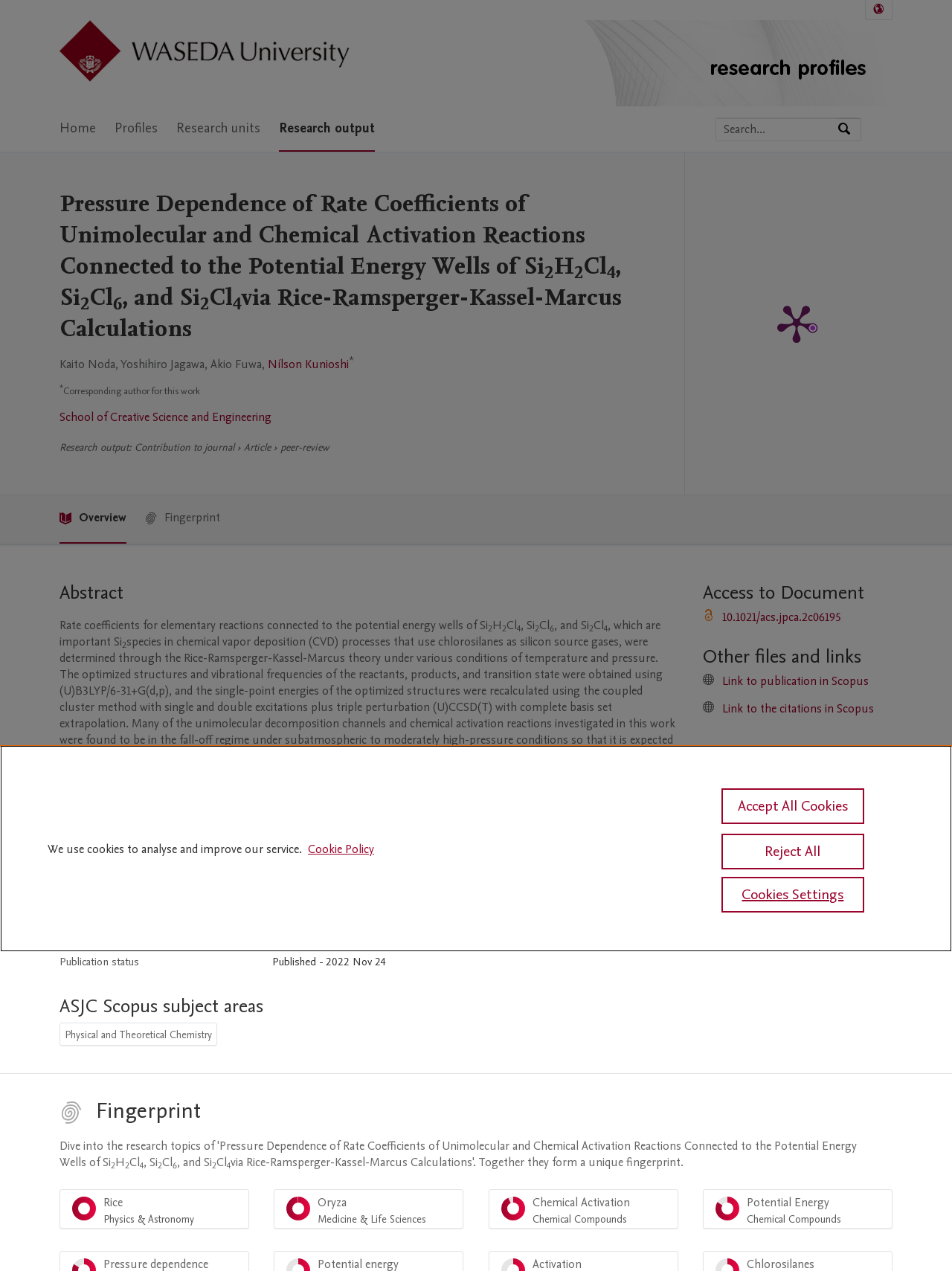Generate the main heading text from the webpage.

Pressure Dependence of Rate Coefficients of Unimolecular and Chemical Activation Reactions Connected to the Potential Energy Wells of Si2H2Cl4, Si2Cl6, and Si2Cl4via Rice-Ramsperger-Kassel-Marcus Calculations